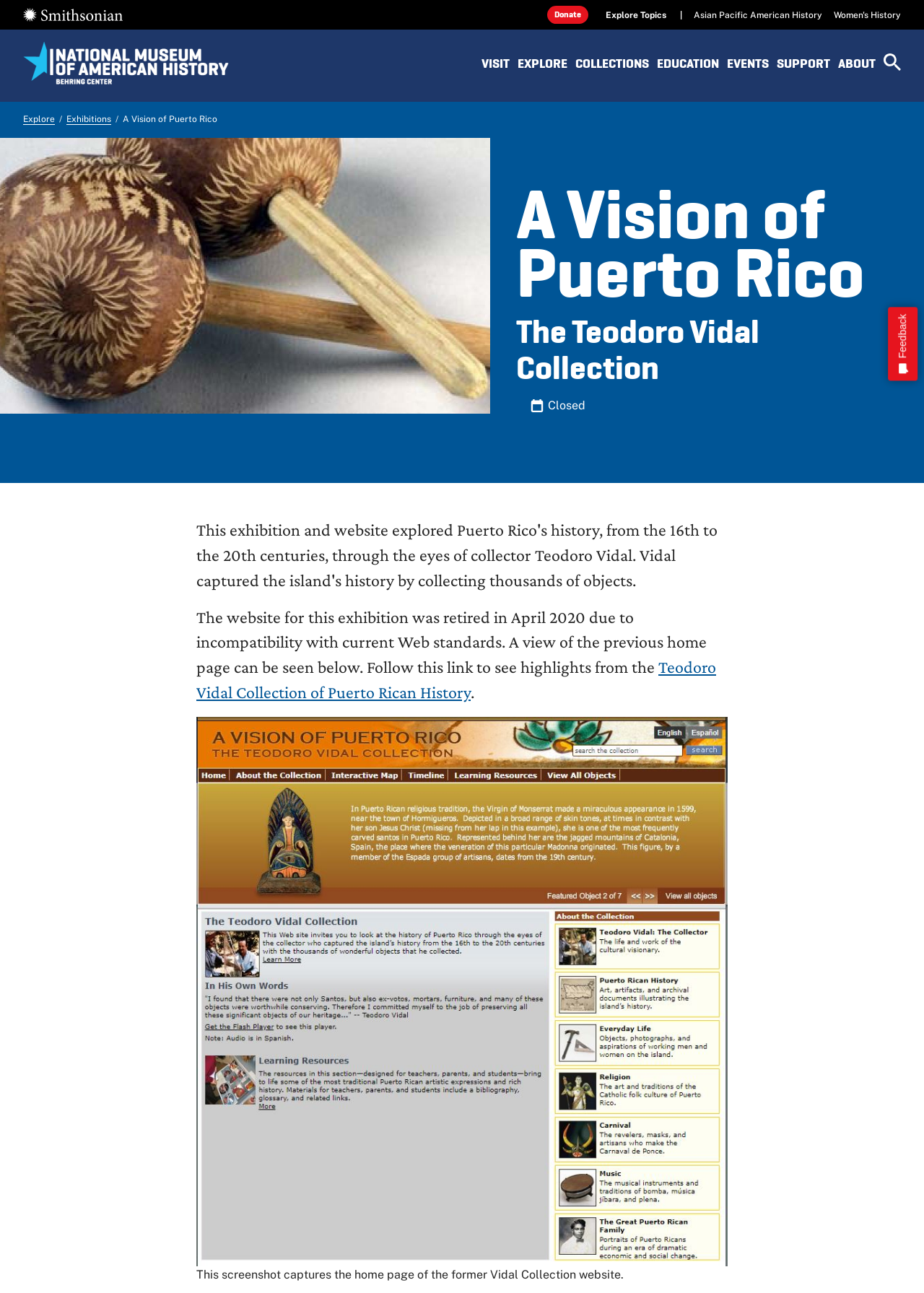How many main navigation links are there?
Provide a well-explained and detailed answer to the question.

I counted the number of main navigation links by looking at the links 'VISIT', 'EXPLORE', 'COLLECTIONS', 'EDUCATION', 'EVENTS', 'SUPPORT', 'ABOUT', and 'SEARCH', which are all located at the top of the webpage and have similar styling, suggesting that they are the main navigation links.